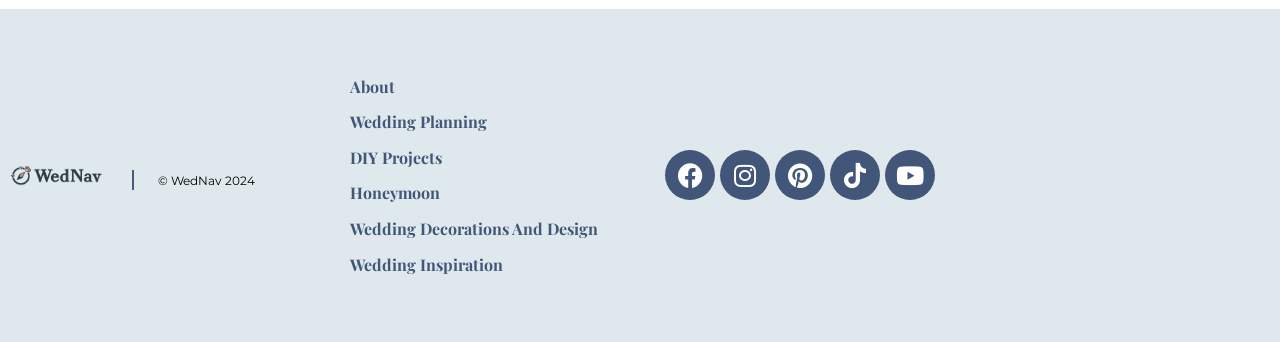Can you determine the bounding box coordinates of the area that needs to be clicked to fulfill the following instruction: "Explore DIY Projects"?

[0.258, 0.409, 0.492, 0.513]